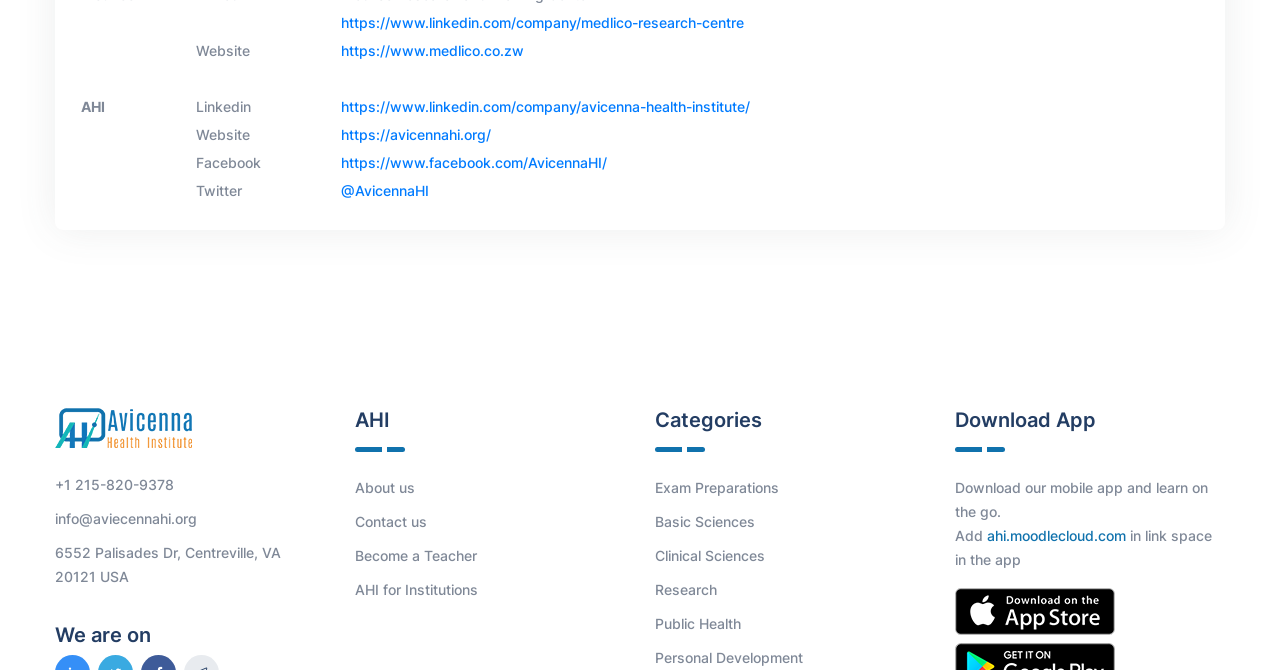Kindly determine the bounding box coordinates for the clickable area to achieve the given instruction: "Visit Medlico Research Centre's LinkedIn page".

[0.266, 0.02, 0.581, 0.046]